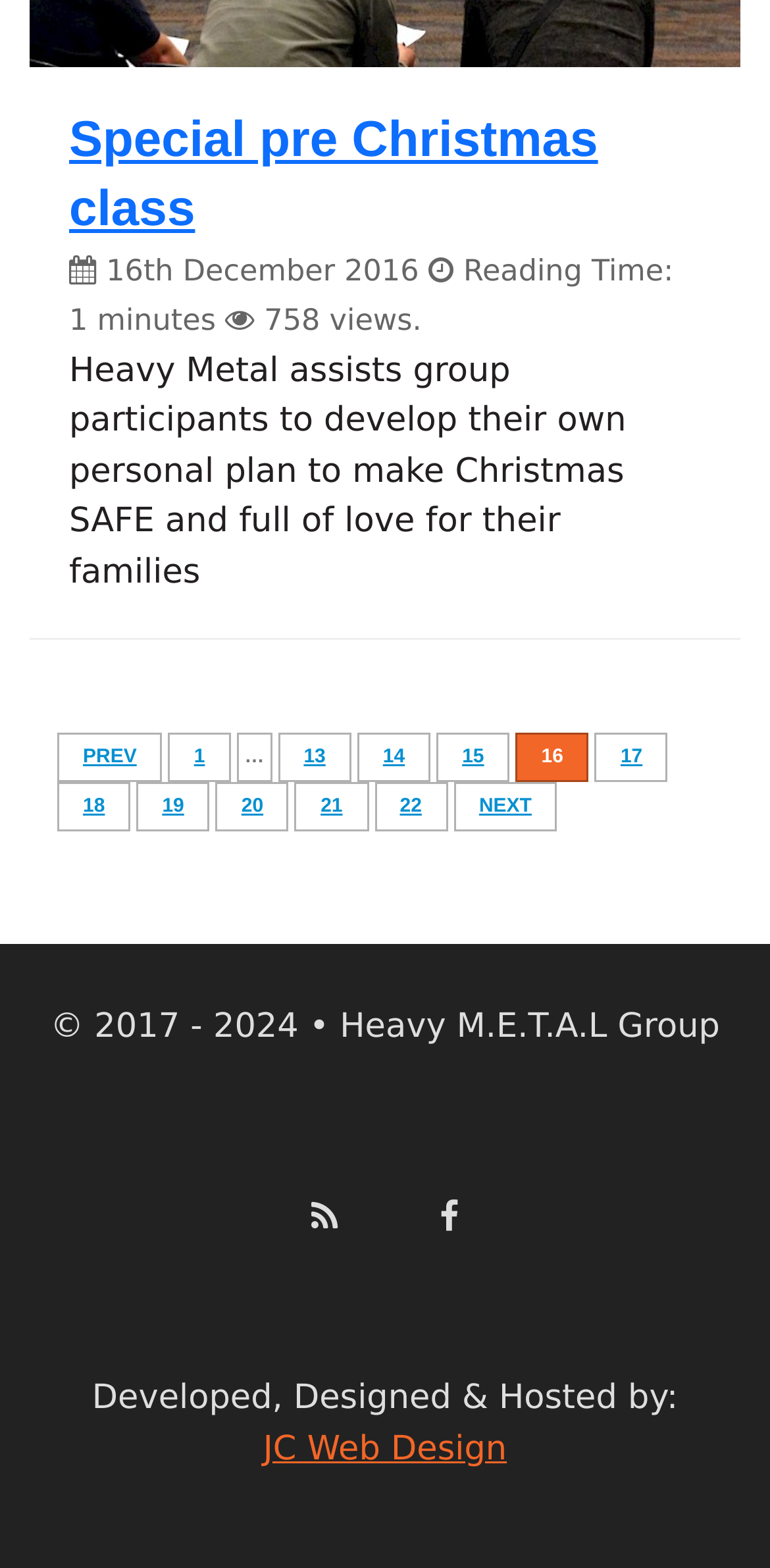How many views does this article have?
Please elaborate on the answer to the question with detailed information.

The number of views can be found in the StaticText element with the text '758 views.', which is located near the top of the webpage.